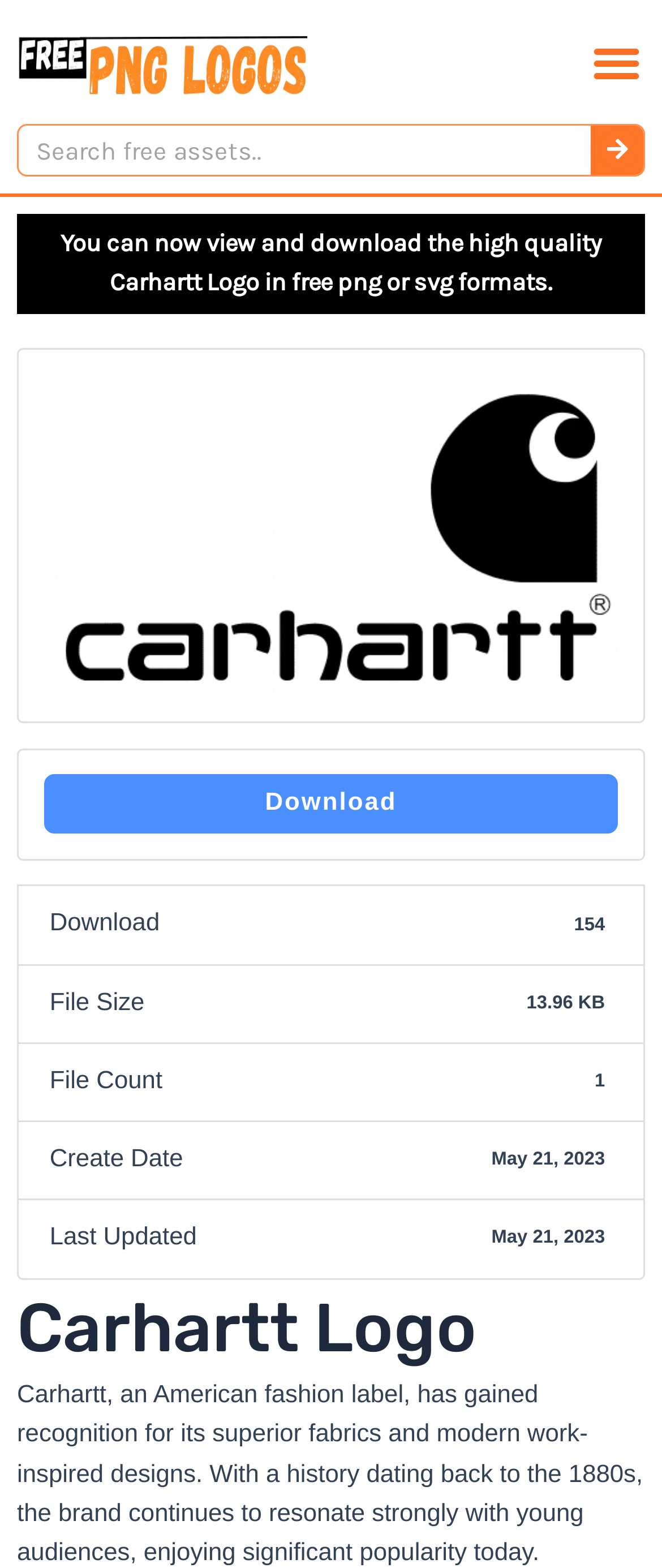Answer succinctly with a single word or phrase:
How many files are available for download?

1